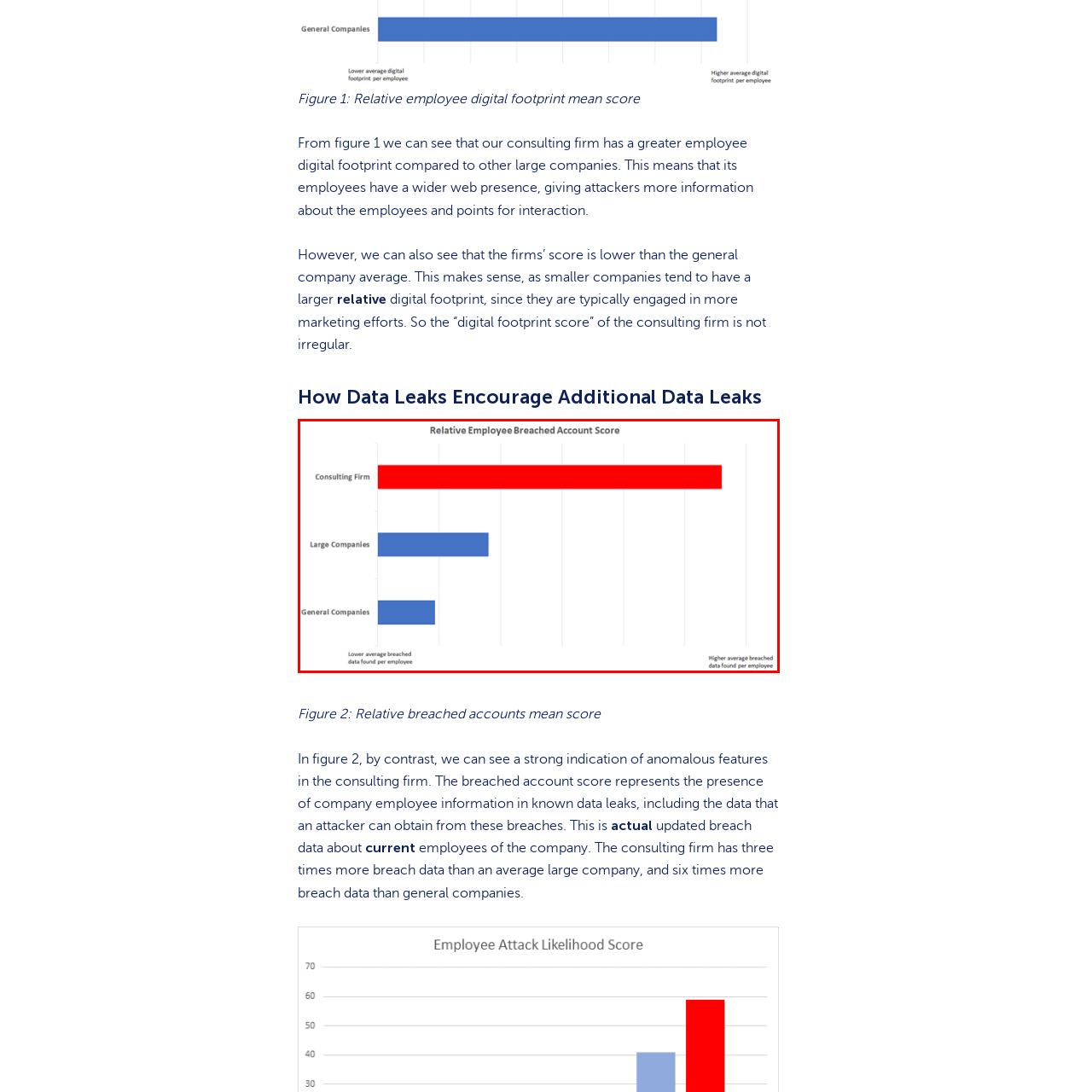What is suggested to address the data breach issue in the consulting firm?
Examine the content inside the red bounding box in the image and provide a thorough answer to the question based on that visual information.

The alarming statistic of the consulting firm's breached account score reflects the need for enhanced security measures and awareness regarding data protection within the consulting firm's operational framework to address the data breach issue.